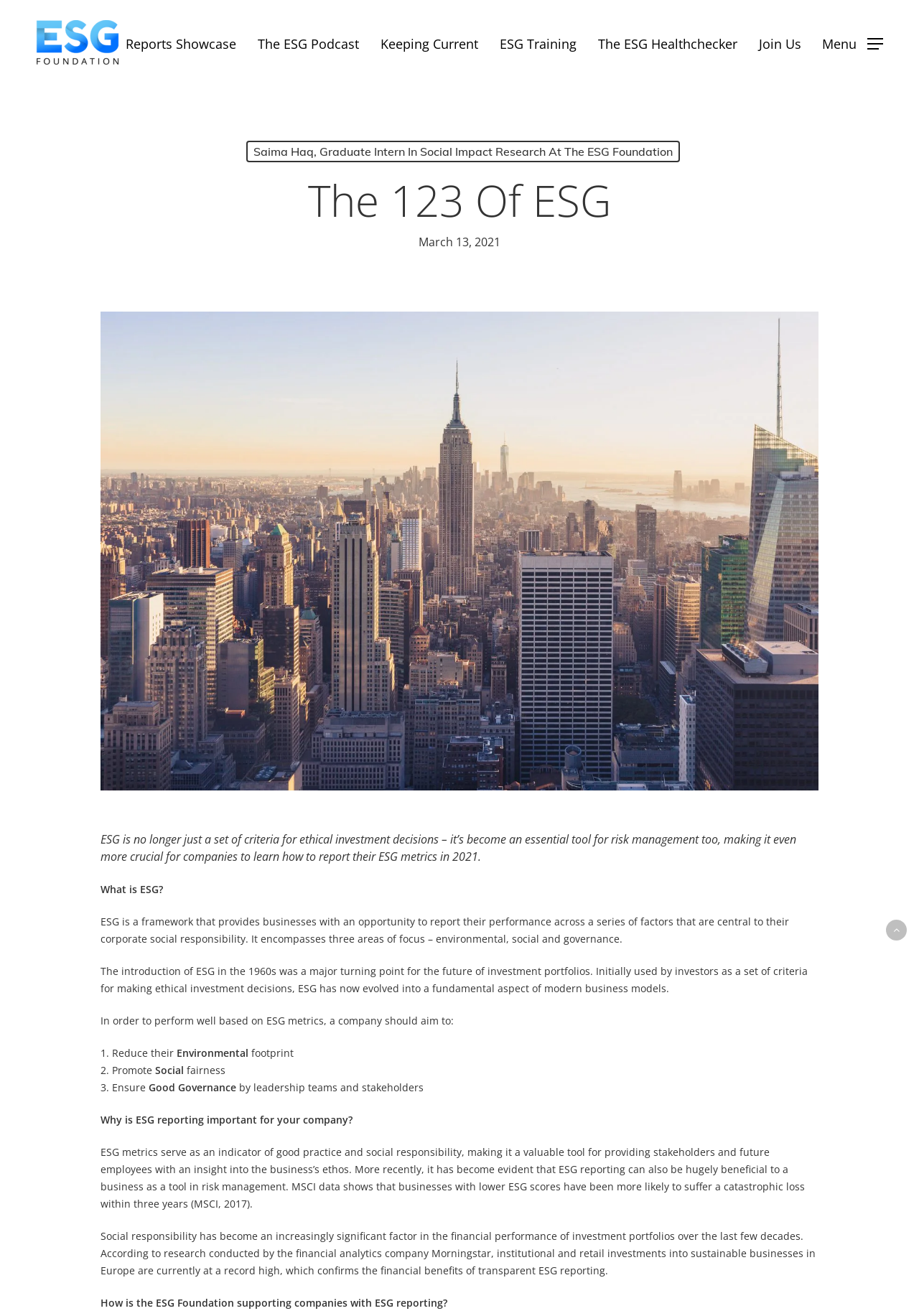Produce an extensive caption that describes everything on the webpage.

The webpage is about the ESG Foundation, an organization focused on environmental, social, and governance (ESG) metrics. At the top left, there is a logo and a link to the ESG Foundation. Below it, there are five links to different sections: Reports Showcase, The ESG Podcast, Keeping Current, ESG Training, and The ESG Healthchecker. To the right of these links, there is a link to Join Us. 

In the main content area, there is a heading "The 123 Of ESG" followed by a date "March 13, 2021". Below the date, there is a paragraph explaining that ESG is no longer just a set of criteria for ethical investment decisions, but has become an essential tool for risk management. 

The webpage then provides an introduction to ESG, explaining that it is a framework that provides businesses with an opportunity to report their performance across environmental, social, and governance factors. The text also discusses the evolution of ESG from the 1960s and its importance in modern business models.

The webpage also outlines what a company should aim to do to perform well based on ESG metrics, including reducing their environmental footprint, promoting social fairness, and ensuring good governance. 

Further down, there is a section explaining why ESG reporting is important for companies, including its role in risk management and its financial benefits. The webpage also mentions how the ESG Foundation is supporting companies with ESG reporting.

On the right side of the webpage, there are several links and icons, including links to Dashboard, Company, and Admin, as well as social media icons. At the bottom of the webpage, there is a copyright notice and the registration information of the ESG Foundation.